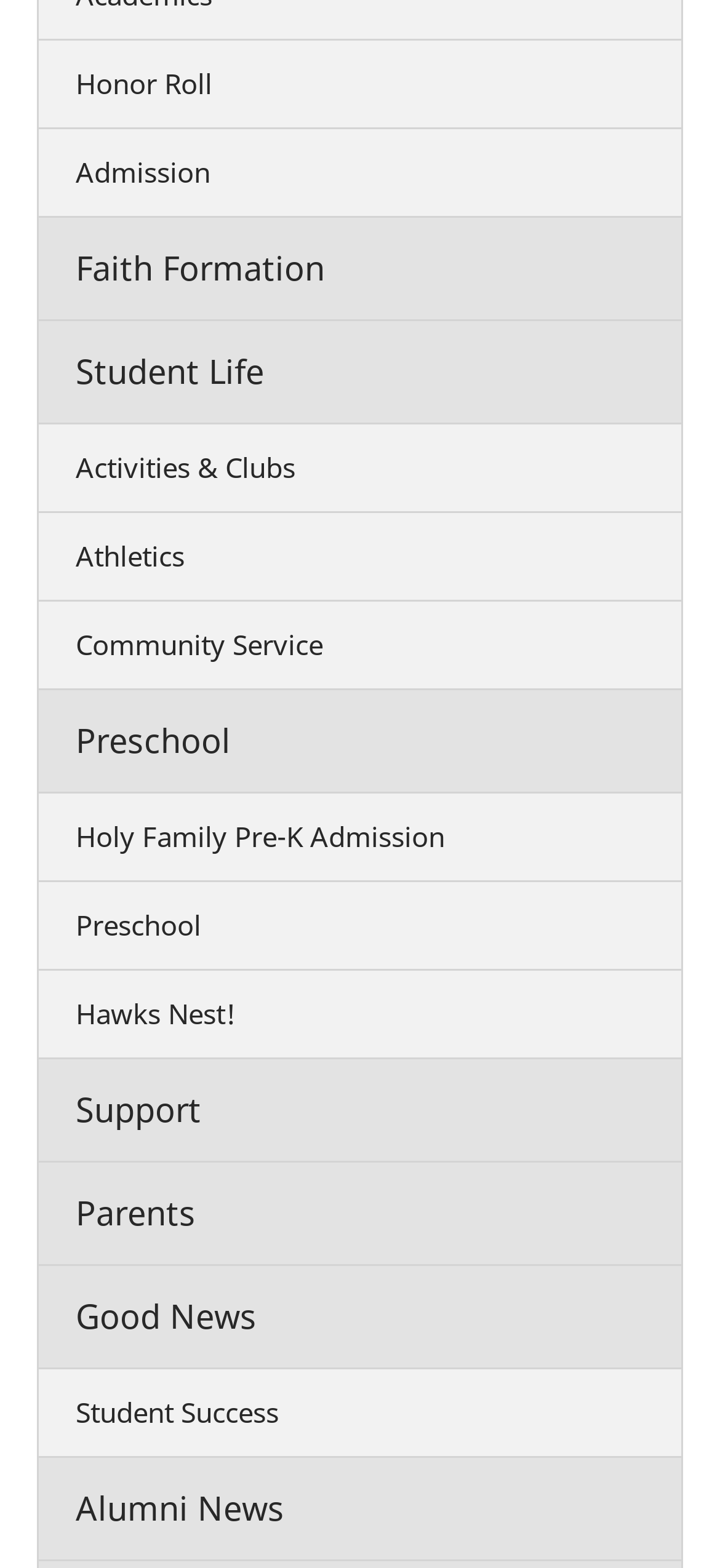What is the first link on the webpage?
Look at the image and provide a short answer using one word or a phrase.

Honor Roll